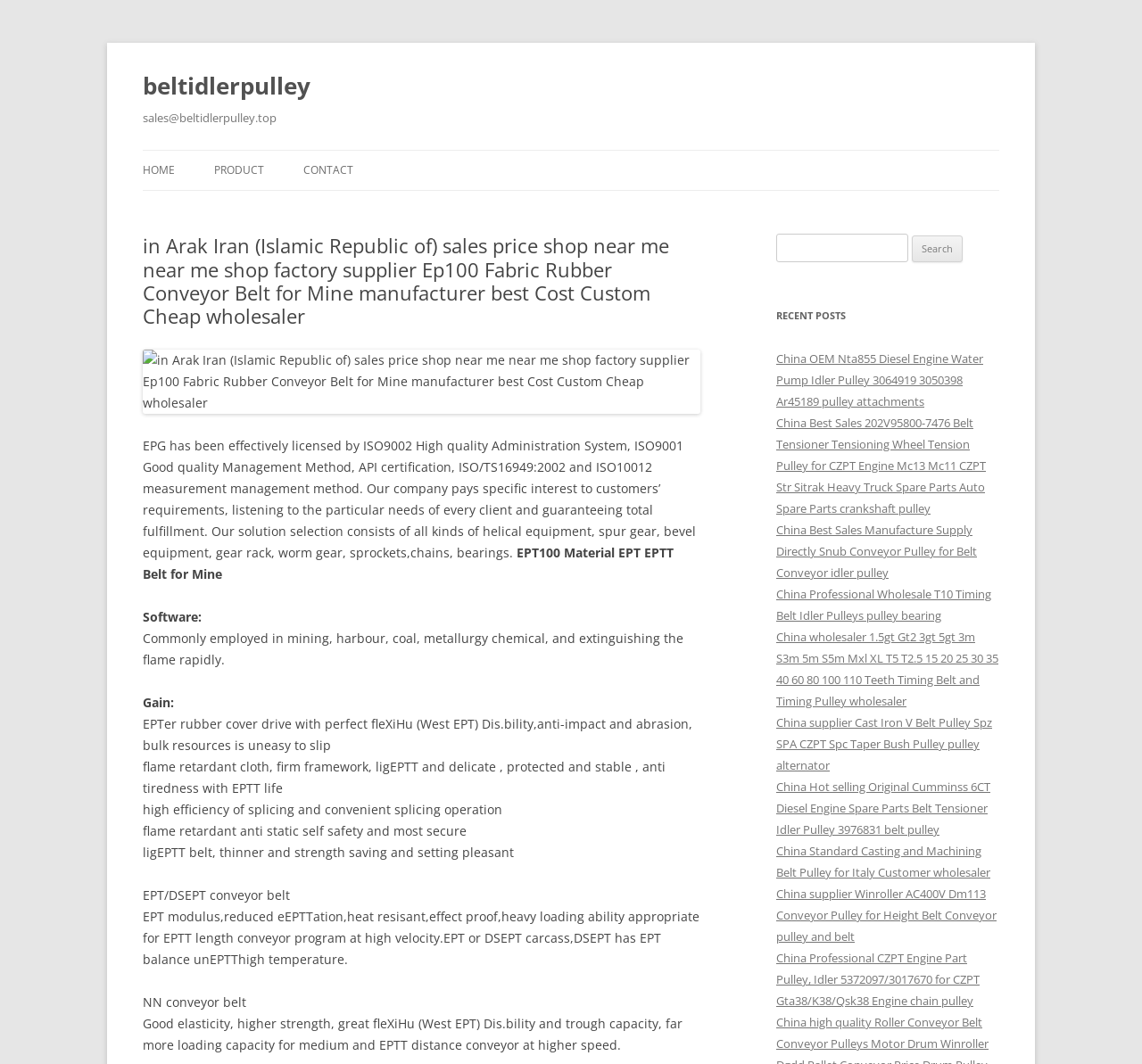What type of content is listed under 'RECENT POSTS'?
Please answer the question with a detailed response using the information from the screenshot.

The 'RECENT POSTS' section on the webpage lists several links to product pages, including 'China OEM Nta855 Diesel Engine Water Pump Idler Pulley 3064919 3050398 Ar45189 pulley attachments' and 'China Best Sales 202V95800-7476 Belt Tensioner Tensioning Wheel Tension Pulley for CZPT Engine Mc13 Mc11 CZPT Str Sitrak Heavy Truck Spare Parts Auto Spare Parts crankshaft pulley'. This suggests that the 'RECENT POSTS' section is a list of recent product updates or news.